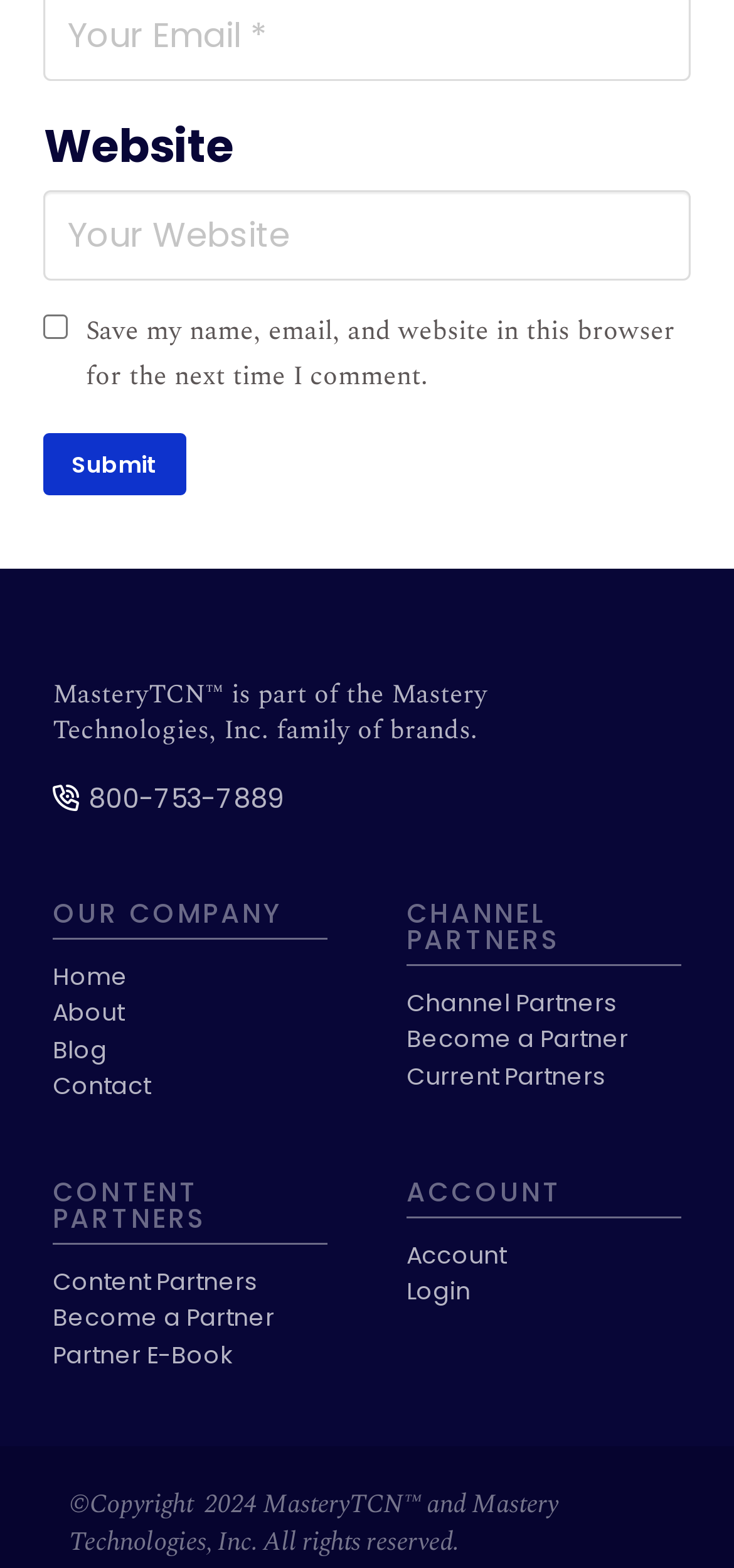Look at the image and give a detailed response to the following question: What is the copyright year mentioned on the webpage?

The copyright year is mentioned in the static text '©Copyright 2024 MasteryTCN™ and Mastery Technologies, Inc. All rights reserved.' which is located at the bottom of the webpage.